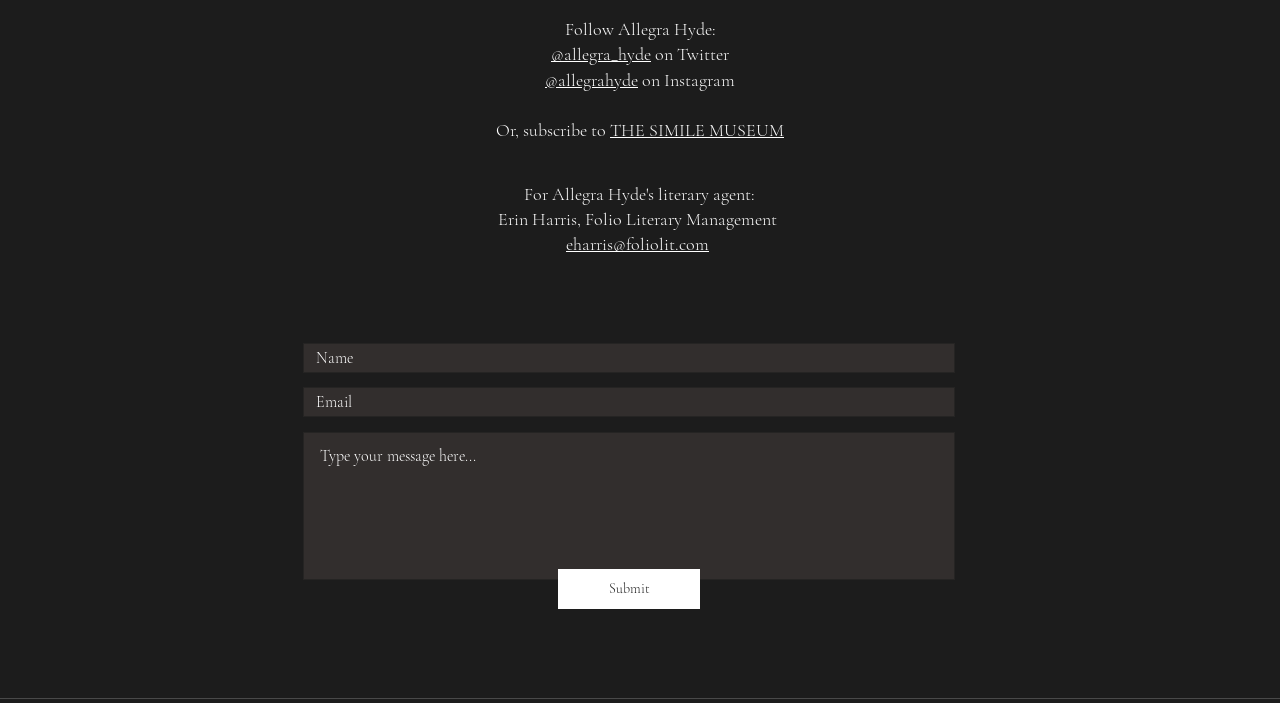Answer this question in one word or a short phrase: What is the author's literary agent's email address?

eharris@foliolit.com